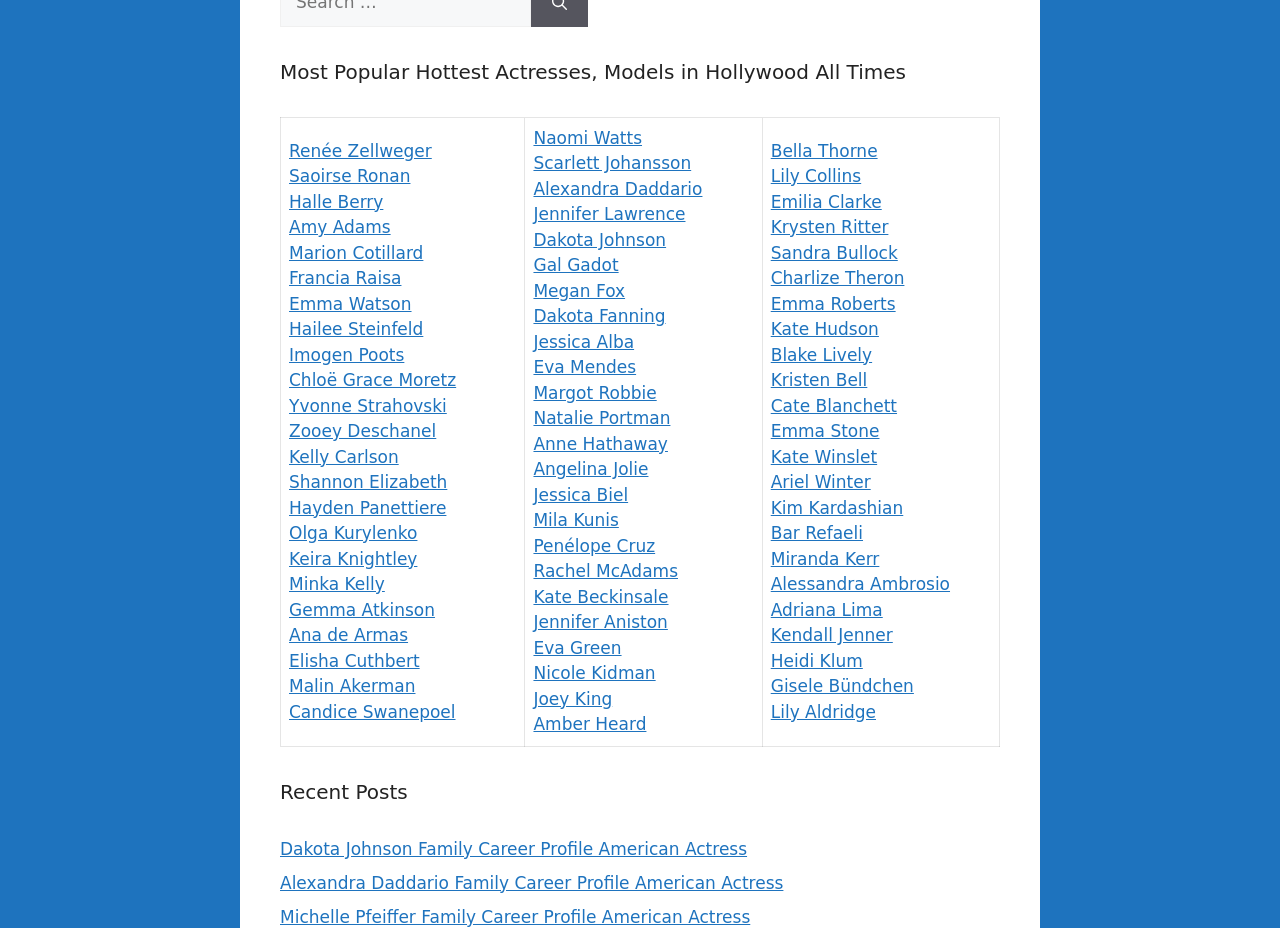How many actresses are listed in the first gridcell?
Using the image as a reference, deliver a detailed and thorough answer to the question.

The first gridcell contains a list of actresses, and by counting the number of links in the gridcell, we can determine that there are 25 actresses listed.